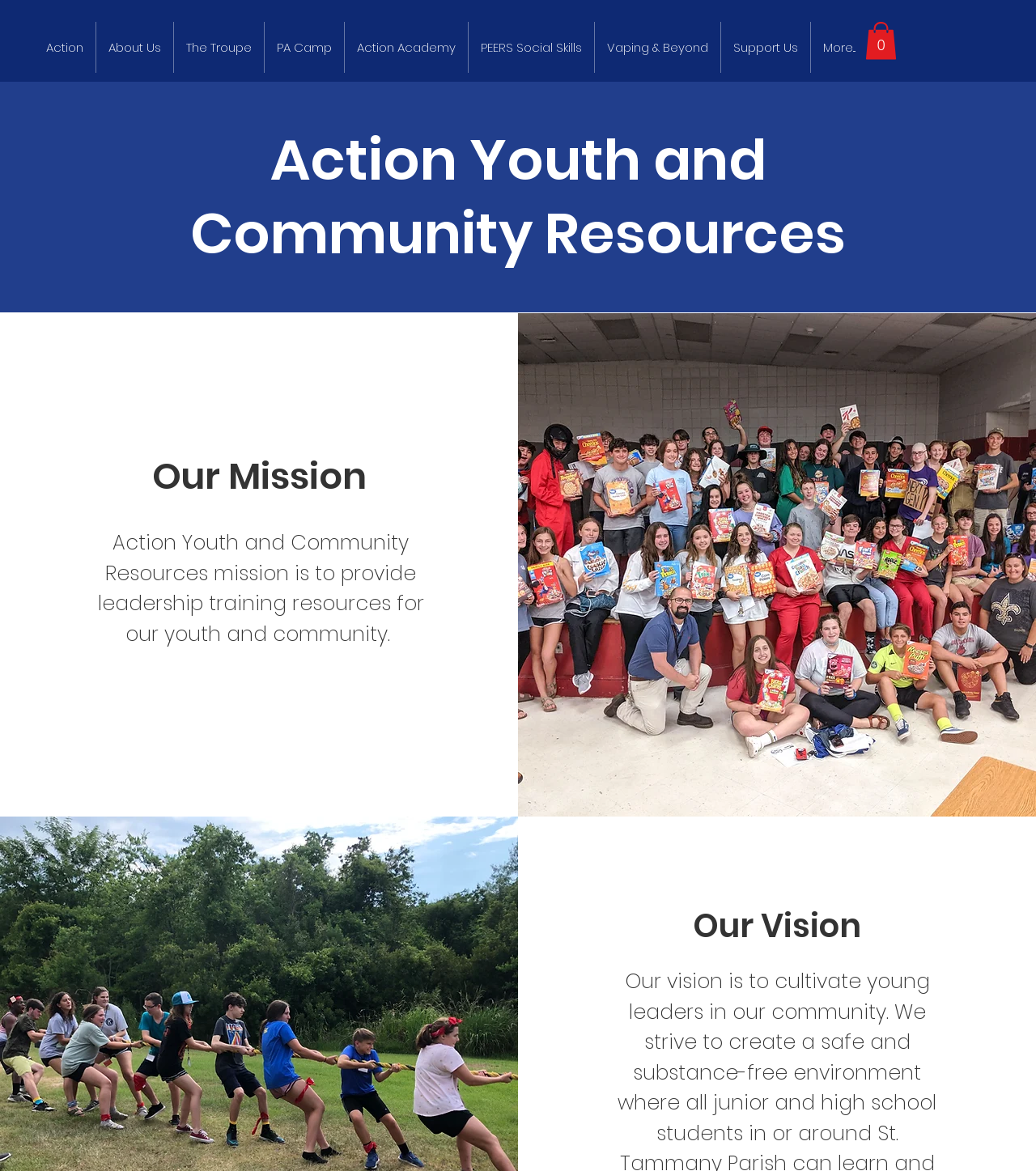Provide the bounding box coordinates for the area that should be clicked to complete the instruction: "open Cart".

[0.835, 0.019, 0.866, 0.051]